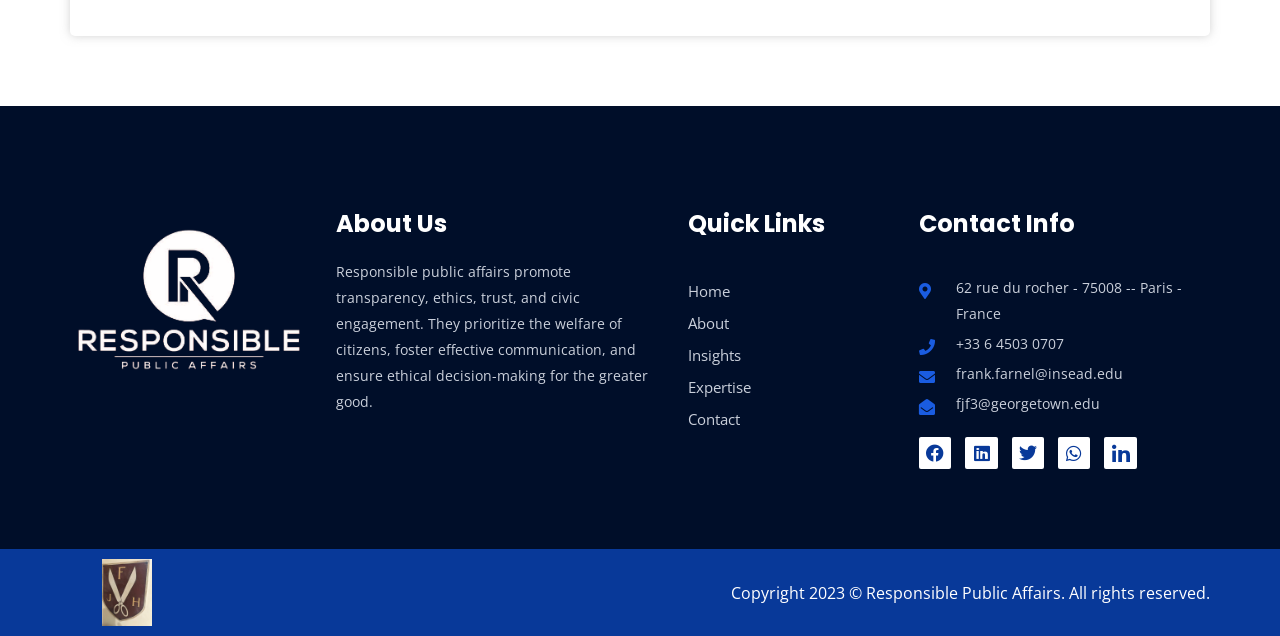Please find the bounding box coordinates of the element's region to be clicked to carry out this instruction: "Explore Maths resources".

None